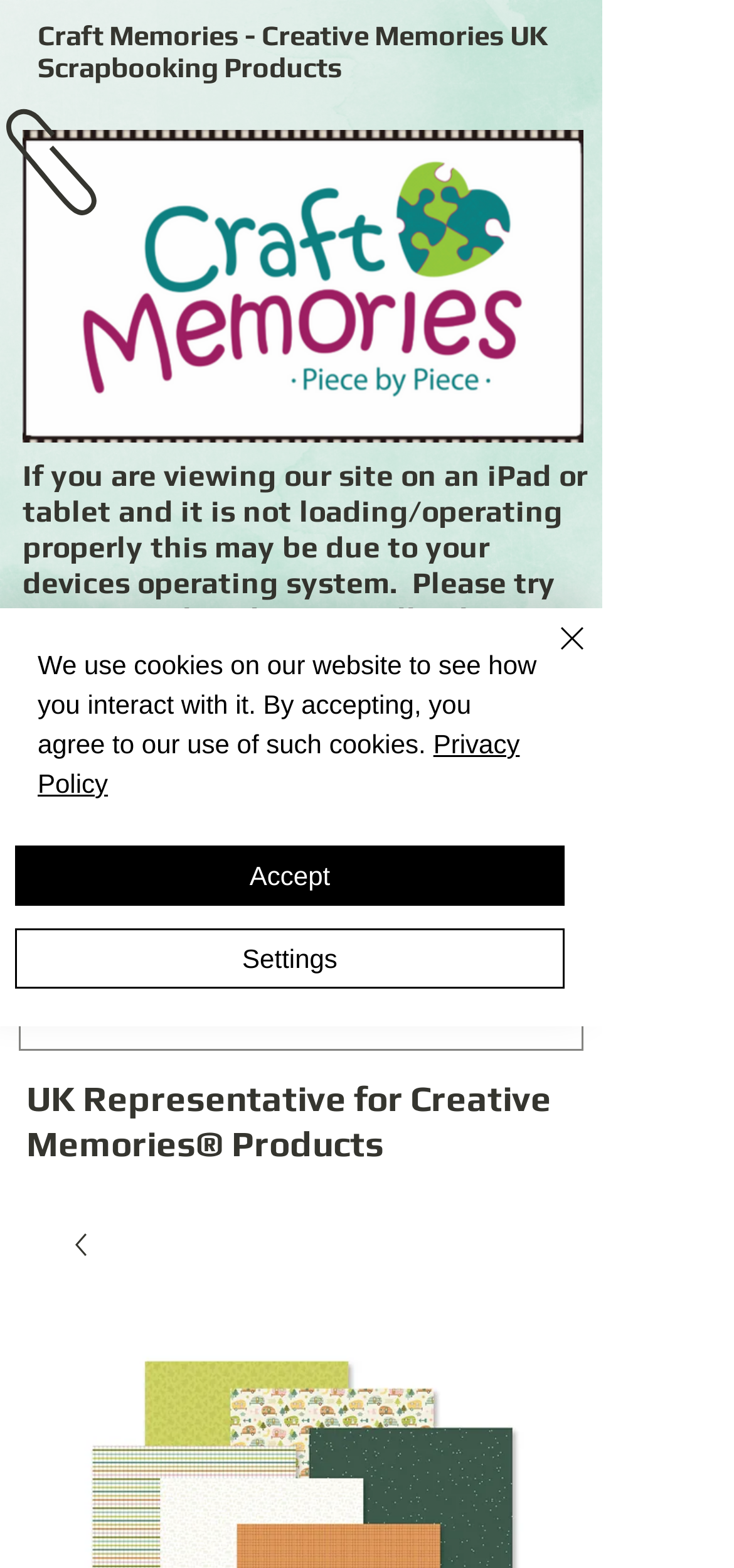Please provide a comprehensive response to the question below by analyzing the image: 
Is the website compatible with all devices?

The website is not compatible with all devices, as stated in the static text at the top of the webpage, which mentions that if the site is not loading/operating properly on an iPad or tablet, it may be due to the device's operating system.